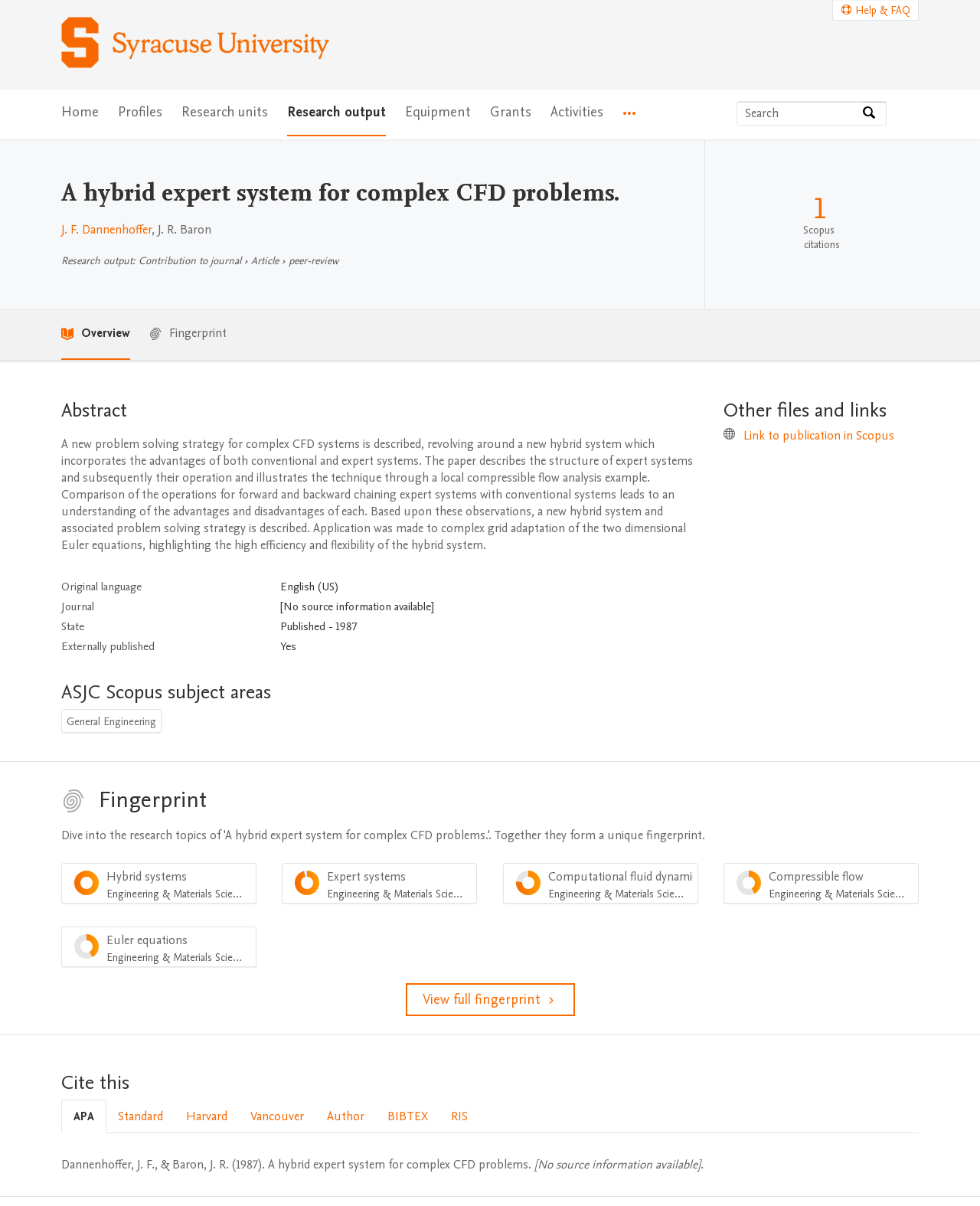Give the bounding box coordinates for this UI element: "[No source information available]". The coordinates should be four float numbers between 0 and 1, arranged as [left, top, right, bottom].

[0.286, 0.496, 0.443, 0.509]